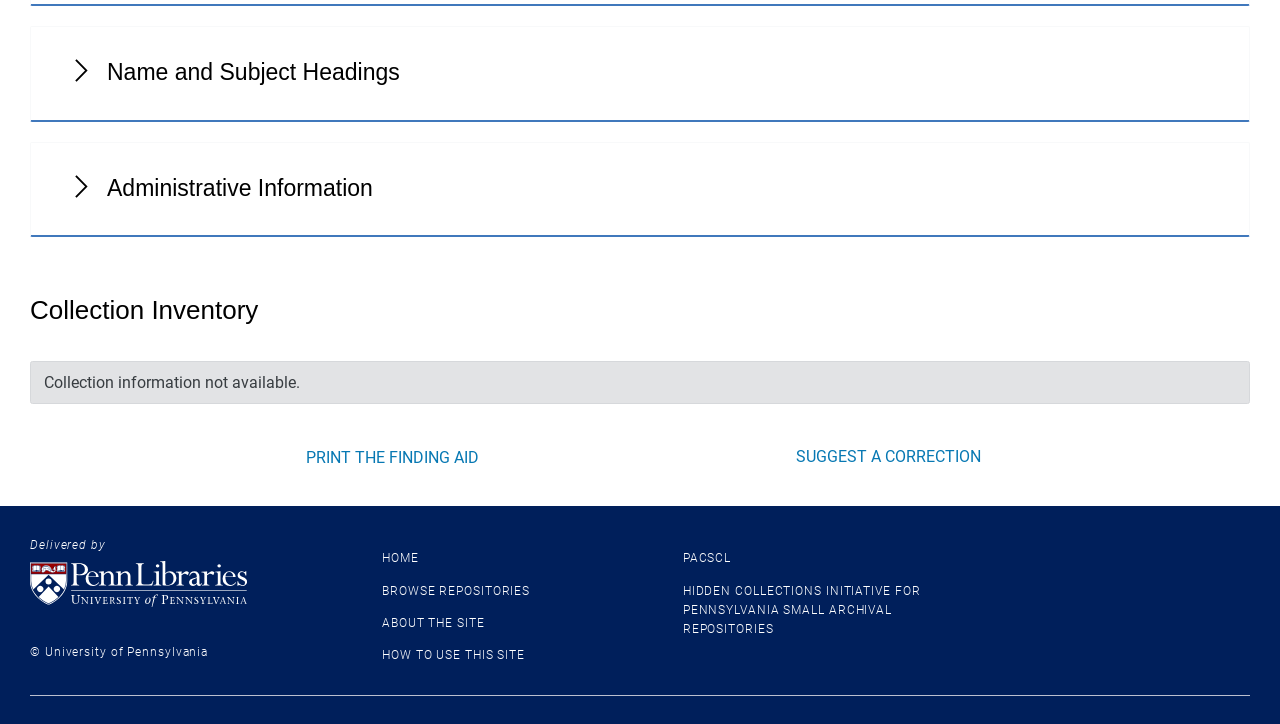Can you identify the bounding box coordinates of the clickable region needed to carry out this instruction: 'Go to University of Pennsylvania Libraries homepage'? The coordinates should be four float numbers within the range of 0 to 1, stated as [left, top, right, bottom].

[0.023, 0.774, 0.252, 0.838]